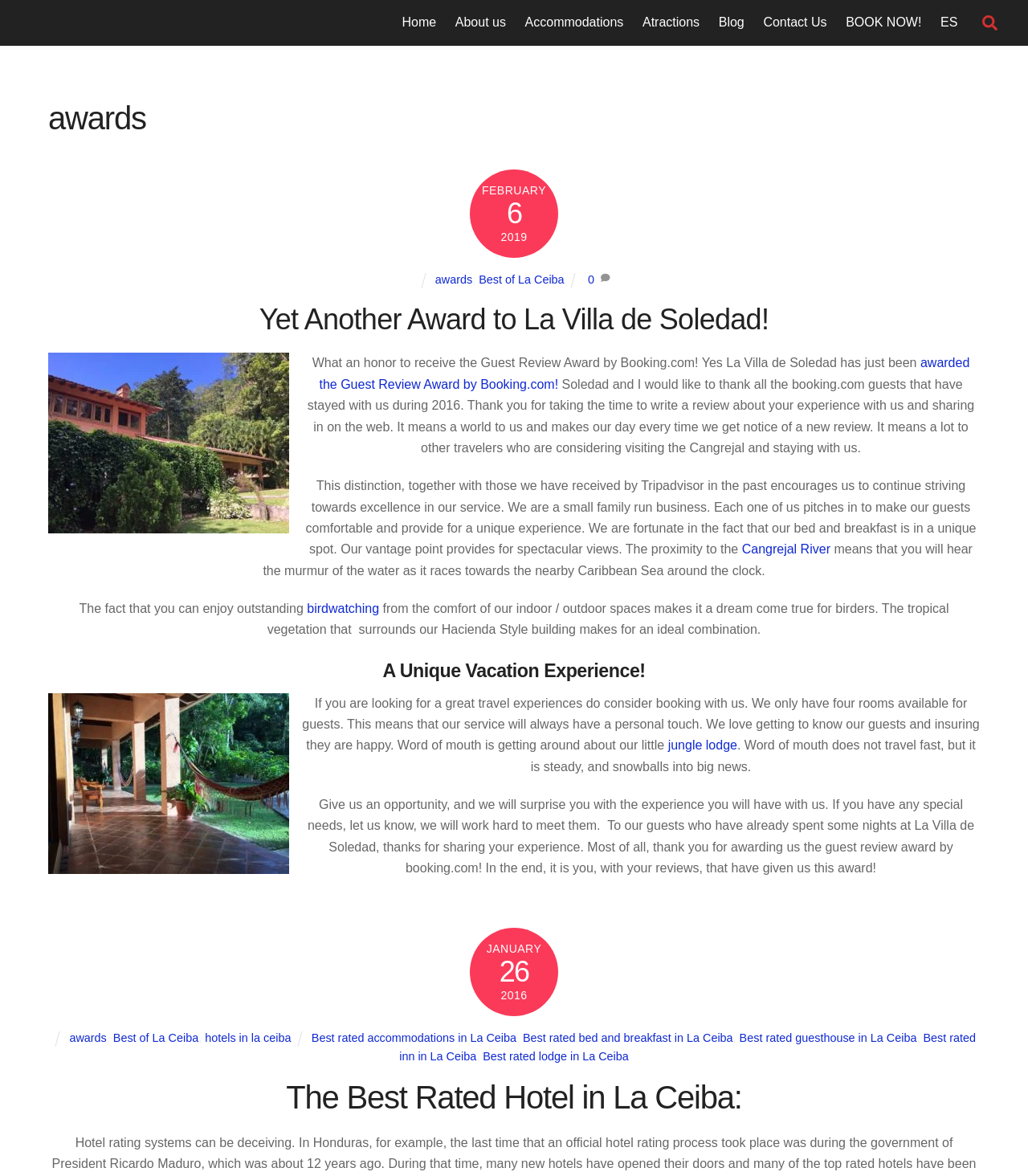Give a detailed account of the webpage, highlighting key information.

This webpage is about La Villa de Soledad B&B, a bed and breakfast in La Ceiba, Honduras. At the top of the page, there is a search bar with a magnifying glass icon and a navigation menu with links to different sections of the website, including Home, About us, Accommodations, Attractions, Blog, Contact Us, and BOOK NOW!.

Below the navigation menu, there is a heading that reads "awards" and an article that lists several awards and recognition received by La Villa de Soledad B&B. The first award mentioned is the Guest Review Award by Booking.com, which was received in February 2019. There is an image of the award and a description of the award, followed by a paragraph of text that expresses gratitude to the guests who have stayed at the B&B and written reviews.

The article continues to list other awards and recognition, including being named the Best of La Ceiba and receiving awards for being one of the best-rated accommodations, bed and breakfast, guesthouse, inn, and lodge in La Ceiba. There are several links to other pages on the website that provide more information about the B&B and its services.

Throughout the article, there are several images and headings that break up the text and provide visual interest. The text is well-organized and easy to read, with clear headings and concise paragraphs. At the bottom of the page, there is a link to return to the top of the page.